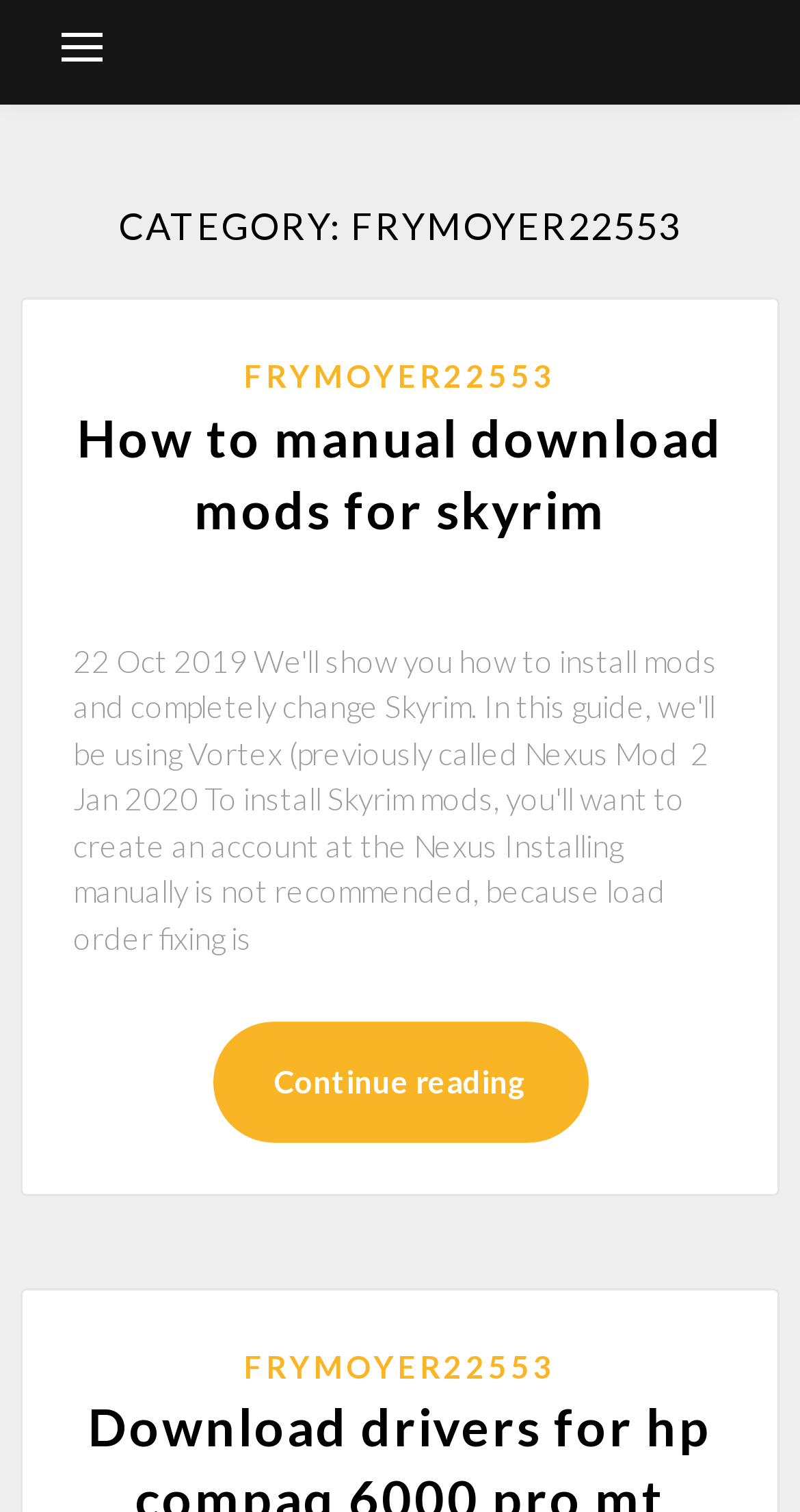Give a detailed account of the webpage, highlighting key information.

The webpage appears to be an article or guide related to the video game Skyrim, specifically focusing on installing mods and other gameplay aspects. 

At the top left of the page, there is a button that controls the primary menu. Next to it, there is a header section that spans almost the entire width of the page, containing the category title "CATEGORY: FRYMOYER22553". 

Below the header, there is a main article section that occupies most of the page. Within this section, there is a link to "FRYMOYER22553" on the left side, followed by a heading that reads "How to manual download mods for skyrim". This heading is accompanied by a link with the same text, positioned slightly below it. 

Further down the article, there is another link that says "Continue reading", situated roughly in the middle of the page. Finally, at the bottom of the article, there is another link to "FRYMOYER22553", mirroring the one at the top.